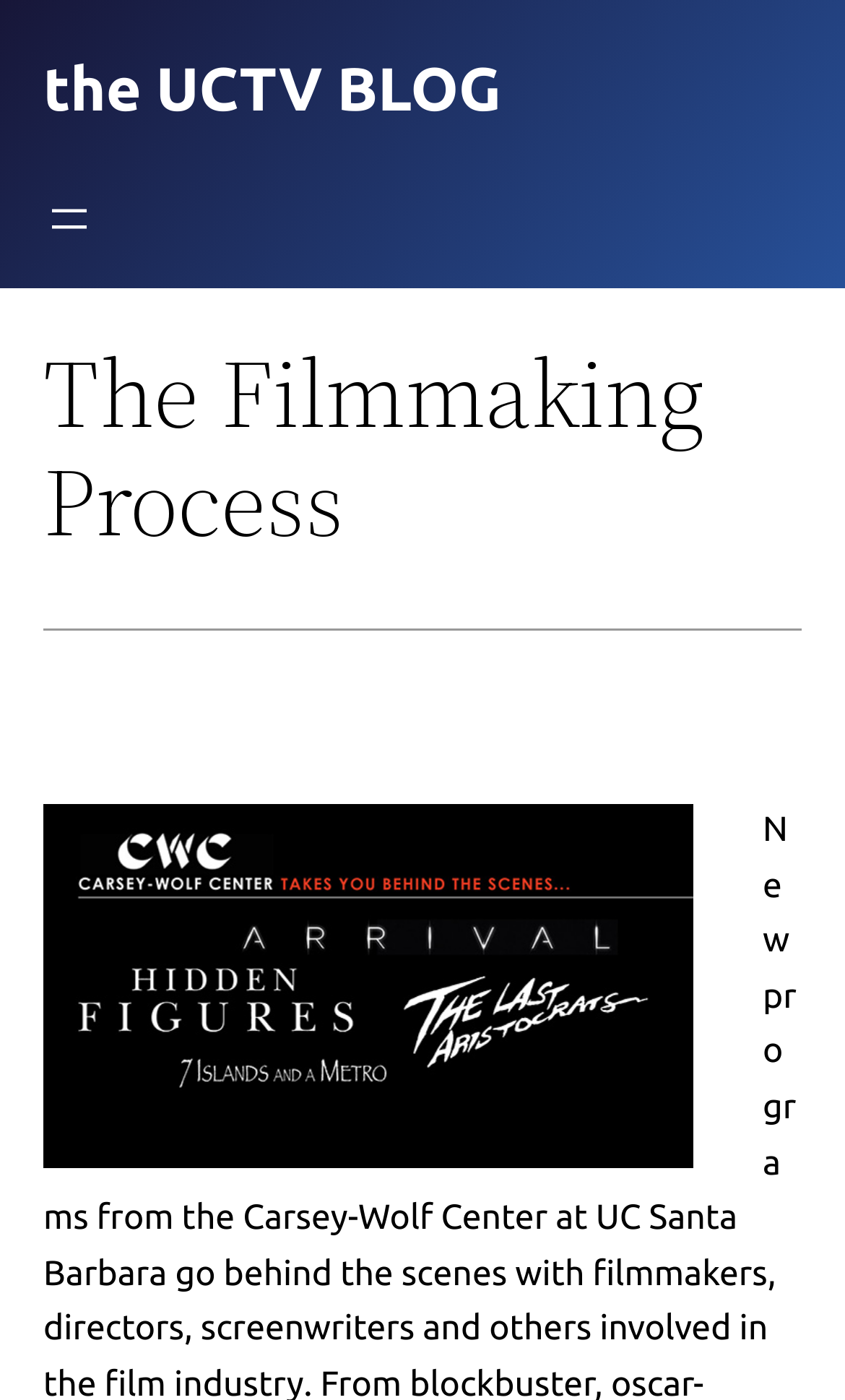Calculate the bounding box coordinates of the UI element given the description: "aria-label="Open menu"".

[0.051, 0.137, 0.113, 0.175]